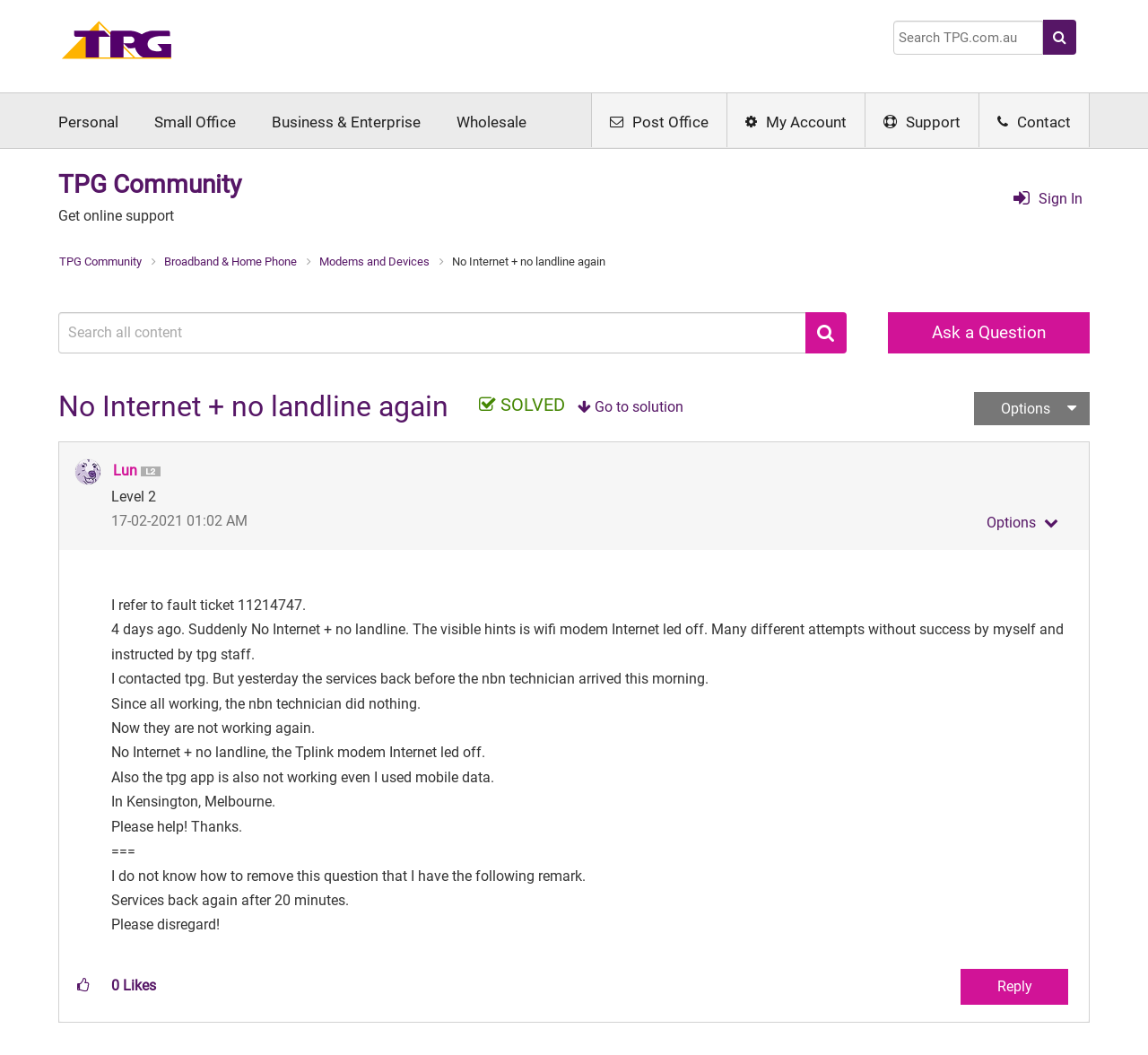Please identify the bounding box coordinates of the element I need to click to follow this instruction: "Ask a question".

[0.774, 0.296, 0.949, 0.335]